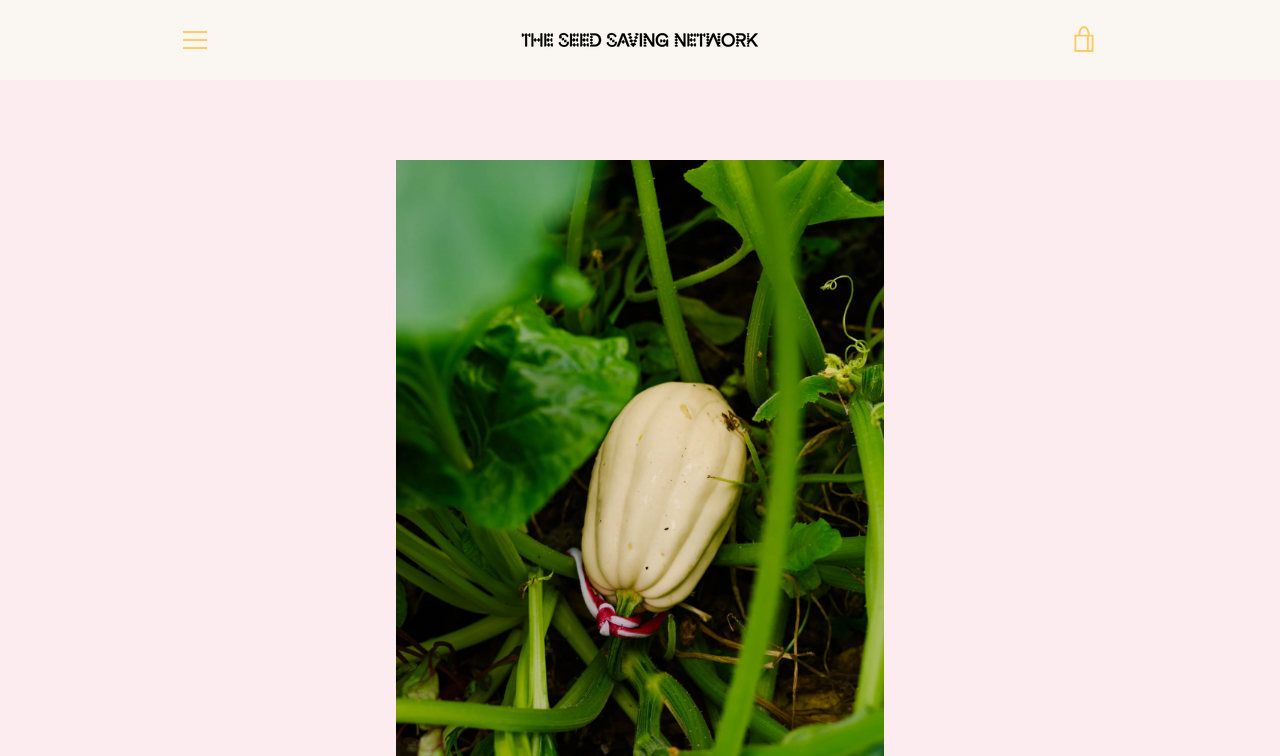Identify the bounding box coordinates of the HTML element based on this description: "Log in".

[0.468, 0.5, 0.532, 0.554]